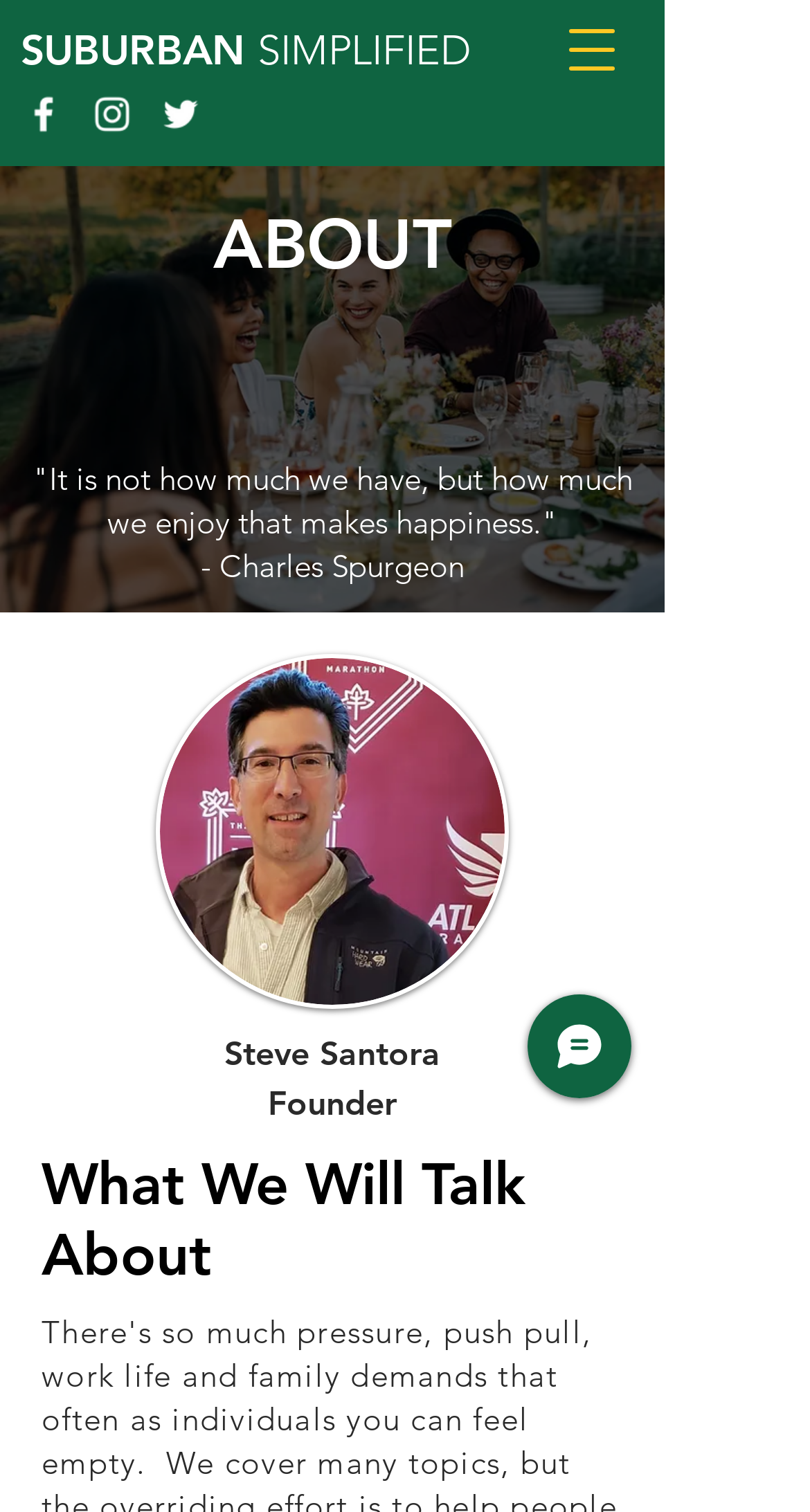Please provide a comprehensive answer to the question based on the screenshot: What is the name of the image at the top of the webpage?

I found the answer by looking at the image at the top of the webpage, which is described as 'Lunch Table'.